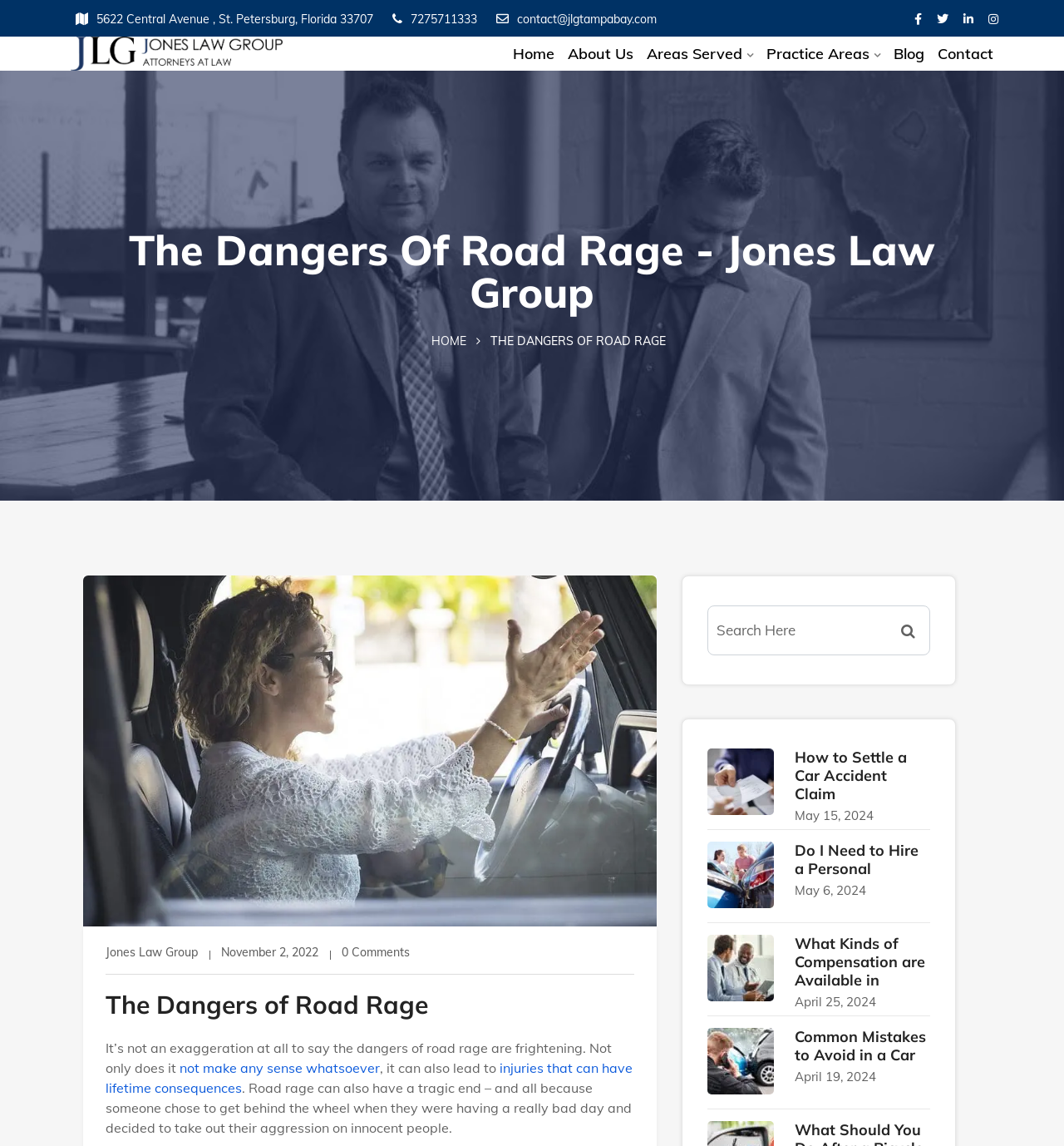Produce a meticulous description of the webpage.

This webpage is about the Jones Law Group, a law firm that specializes in car accidents and personal injuries. At the top of the page, there is a header section with the law firm's name, address, and contact information. Below the header, there is a navigation menu with links to different sections of the website, including "Home", "About Us", "Areas Served", "Practice Areas", "Blog", and "Contact".

The main content of the page is an article titled "The Dangers of Road Rage" with a subheading that reads "It’s not an exaggeration at all to say the dangers of road rage are frightening. Not only does it not make any sense whatsoever, it can also lead to..." The article is accompanied by an image of a woman shouting while driving.

Below the article, there is a section with a search bar and a button to search for specific topics. On the right side of the page, there are several links to other articles related to car accidents and personal injuries, including "How to Settle a Car Accident Claim", "Do I Need to Hire a Personal", "What Kinds of Compensation are Available in", and "Common Mistakes to Avoid in a Car". Each of these links is accompanied by an image and a brief description of the article.

At the bottom of the page, there is a footer section with links to the law firm's social media profiles and a copyright notice.